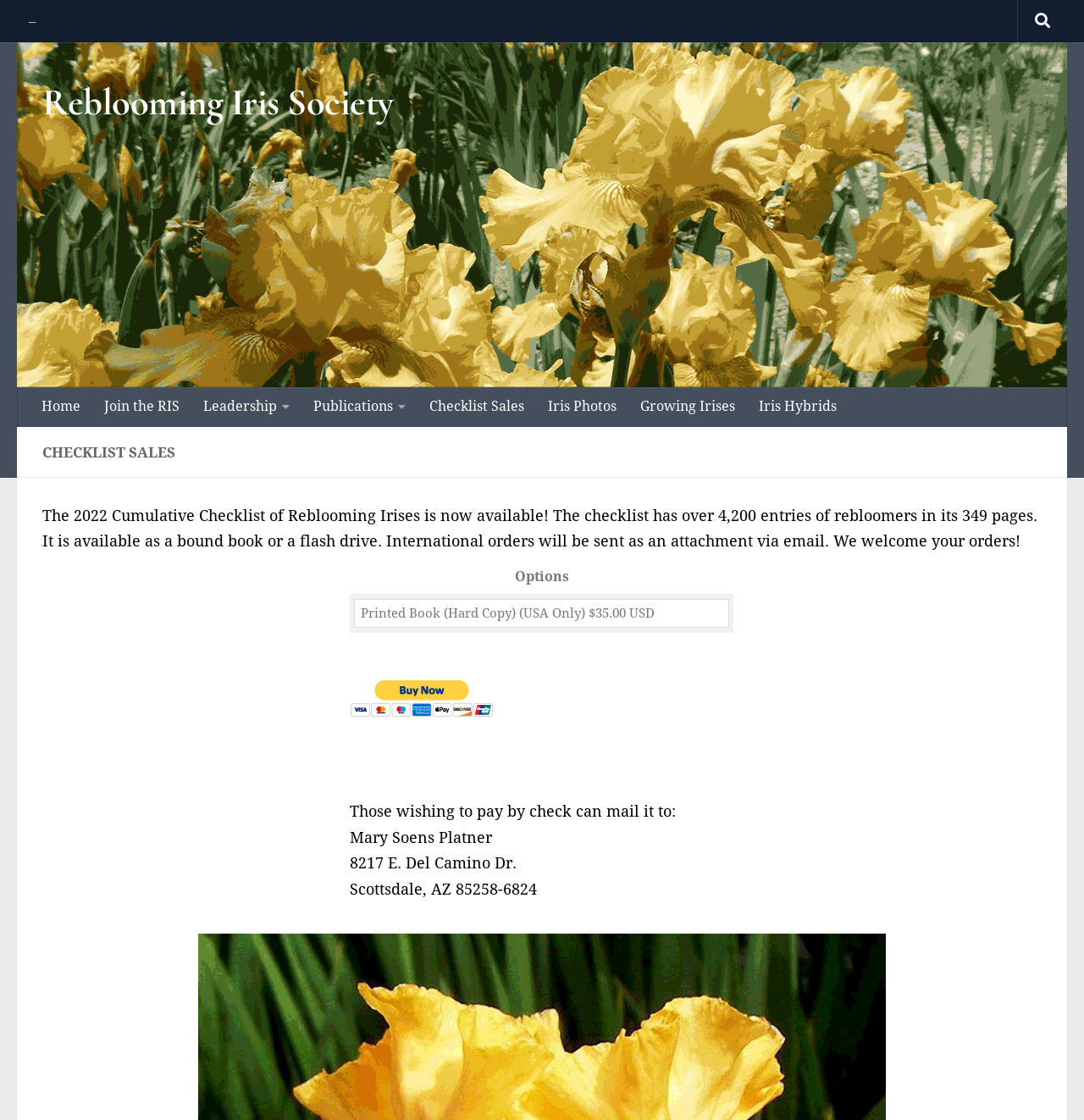Locate the bounding box coordinates of the element to click to perform the following action: 'Click the 'Checklist Sales' link'. The coordinates should be given as four float values between 0 and 1, in the form of [left, top, right, bottom].

[0.385, 0.346, 0.495, 0.38]